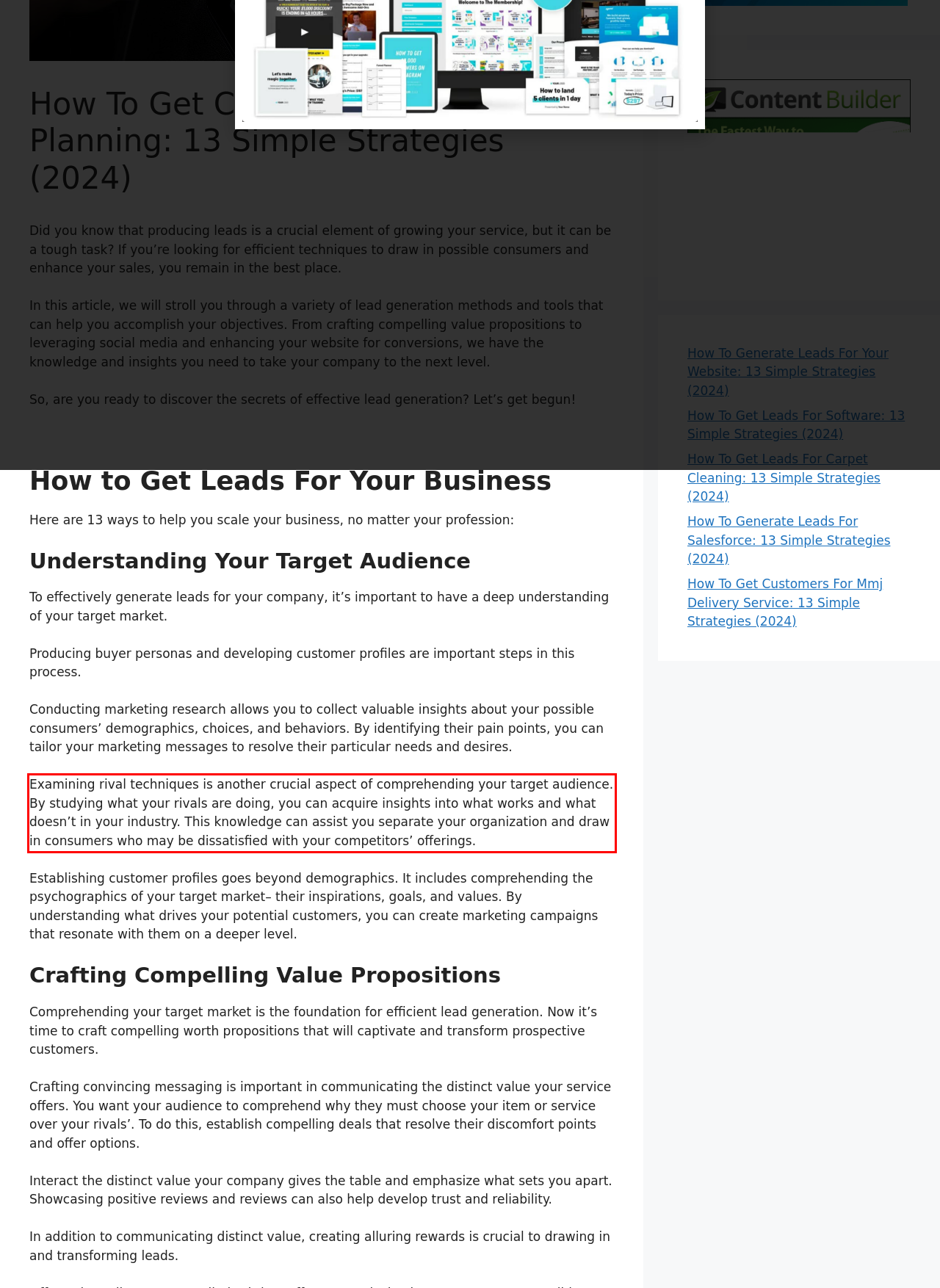Analyze the webpage screenshot and use OCR to recognize the text content in the red bounding box.

Examining rival techniques is another crucial aspect of comprehending your target audience. By studying what your rivals are doing, you can acquire insights into what works and what doesn’t in your industry. This knowledge can assist you separate your organization and draw in consumers who may be dissatisfied with your competitors’ offerings.